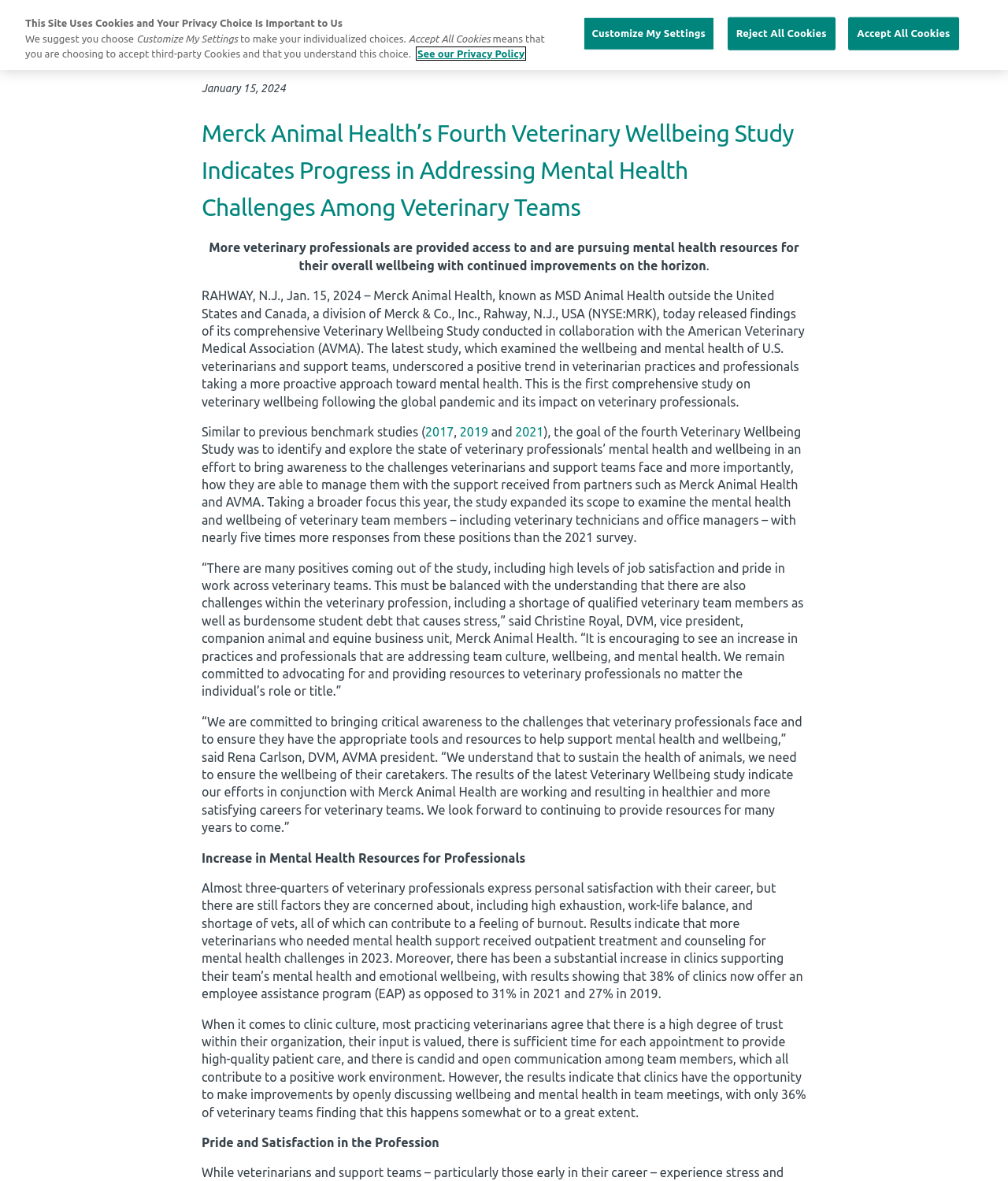From the webpage screenshot, predict the bounding box coordinates (top-left x, top-left y, bottom-right x, bottom-right y) for the UI element described here: Reject All Cookies

[0.722, 0.015, 0.829, 0.042]